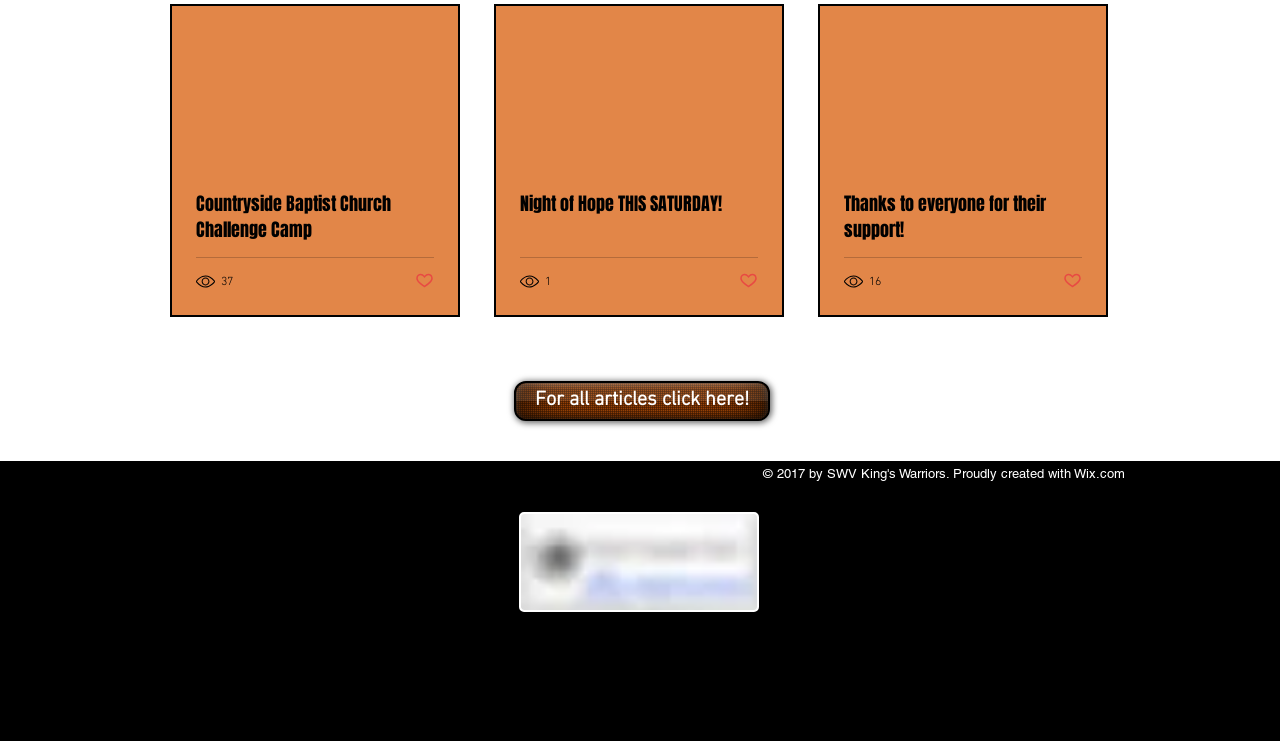How many articles are on this webpage?
Look at the screenshot and respond with a single word or phrase.

3